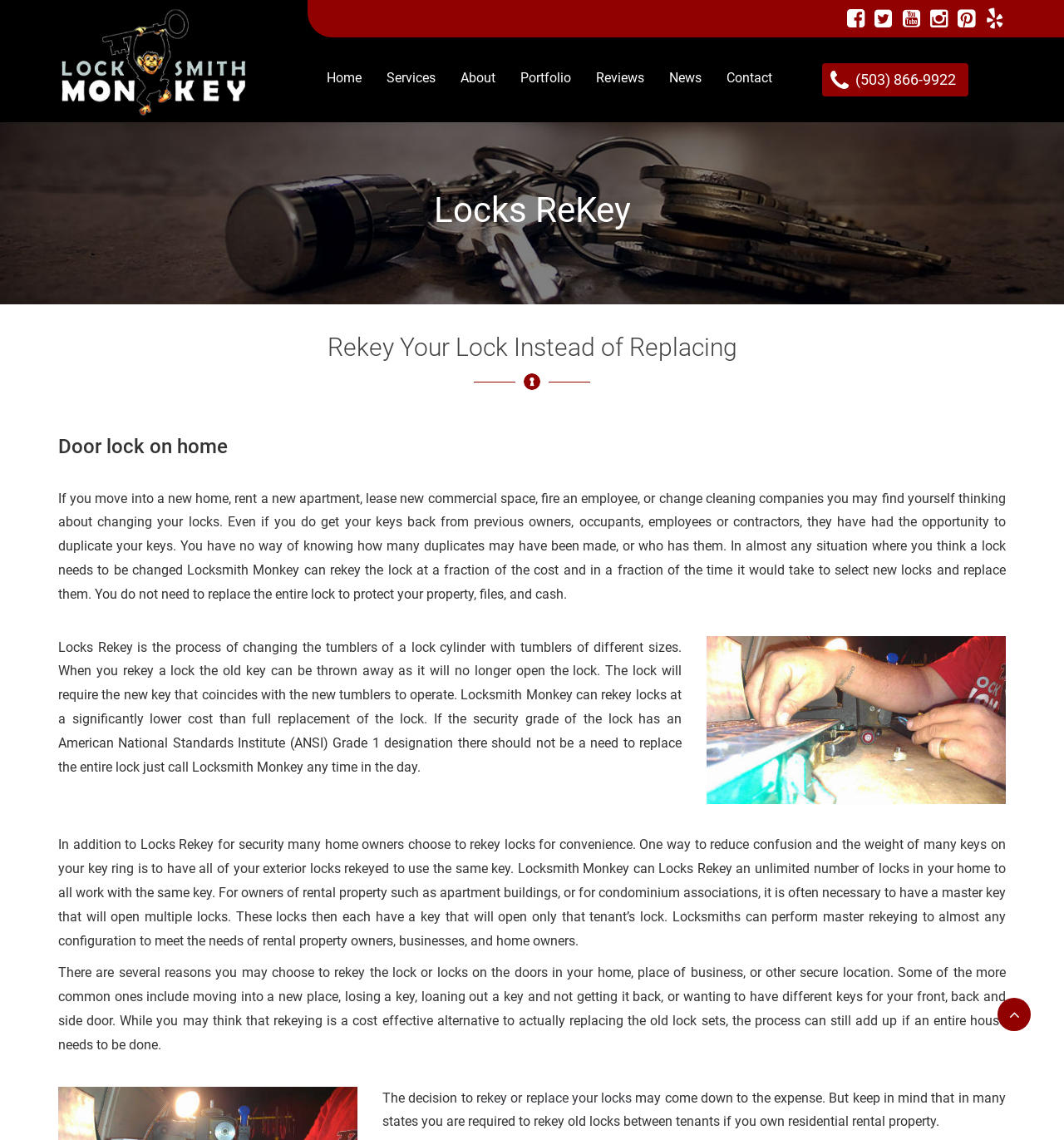Convey a detailed summary of the webpage, mentioning all key elements.

This webpage is about Locksmith Monkey, a locksmith service that offers lock rekeying instead of replacing door locks. At the top right corner, there are social media links to Facebook, Twitter, Youtube, Instagram, Pinterest, and Yelp. Below these links, there is a logo of LockSmith Monkey with a link to the homepage.

The main content of the webpage is divided into sections. The first section has a heading "Locks ReKey" and a subheading "Rekey Your Lock Instead of Replacing". Below this, there is a paragraph of text explaining the importance of rekeying locks when moving into a new home, renting a new apartment, or leasing new commercial space. This text is followed by another paragraph explaining the process of lock rekeying and its benefits.

The next section has a heading "Door lock on home" and a paragraph of text discussing the convenience of rekeying locks for homeowners. This section also includes an image, likely of a door lock.

The following sections continue to discuss the benefits and reasons for rekeying locks, including master rekeying for rental property owners and businesses. There are several paragraphs of text explaining the process and its advantages.

At the bottom of the webpage, there is a link to "rekey or replace your locks" and a reminder that in many states, rekeying old locks is required between tenants for residential rental property owners.